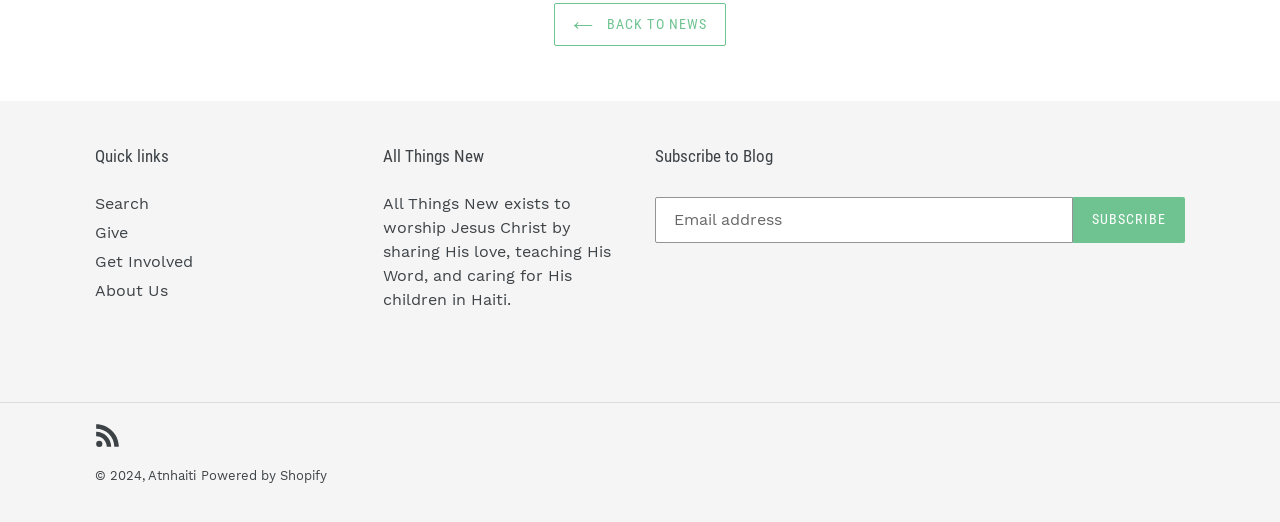Based on the element description "Michael Lee", predict the bounding box coordinates of the UI element.

None